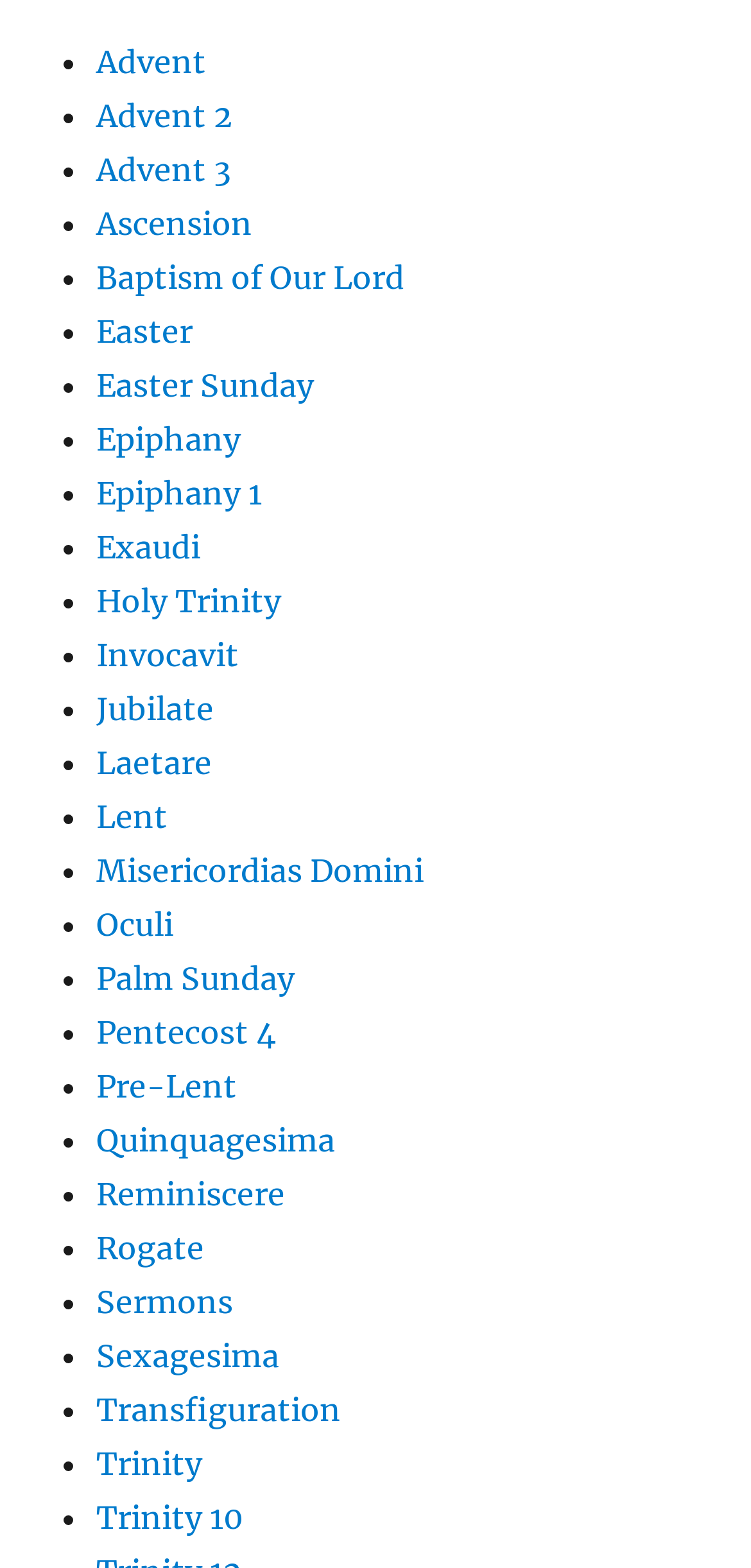Identify the bounding box coordinates of the clickable region necessary to fulfill the following instruction: "access Sermons". The bounding box coordinates should be four float numbers between 0 and 1, i.e., [left, top, right, bottom].

[0.128, 0.818, 0.31, 0.843]